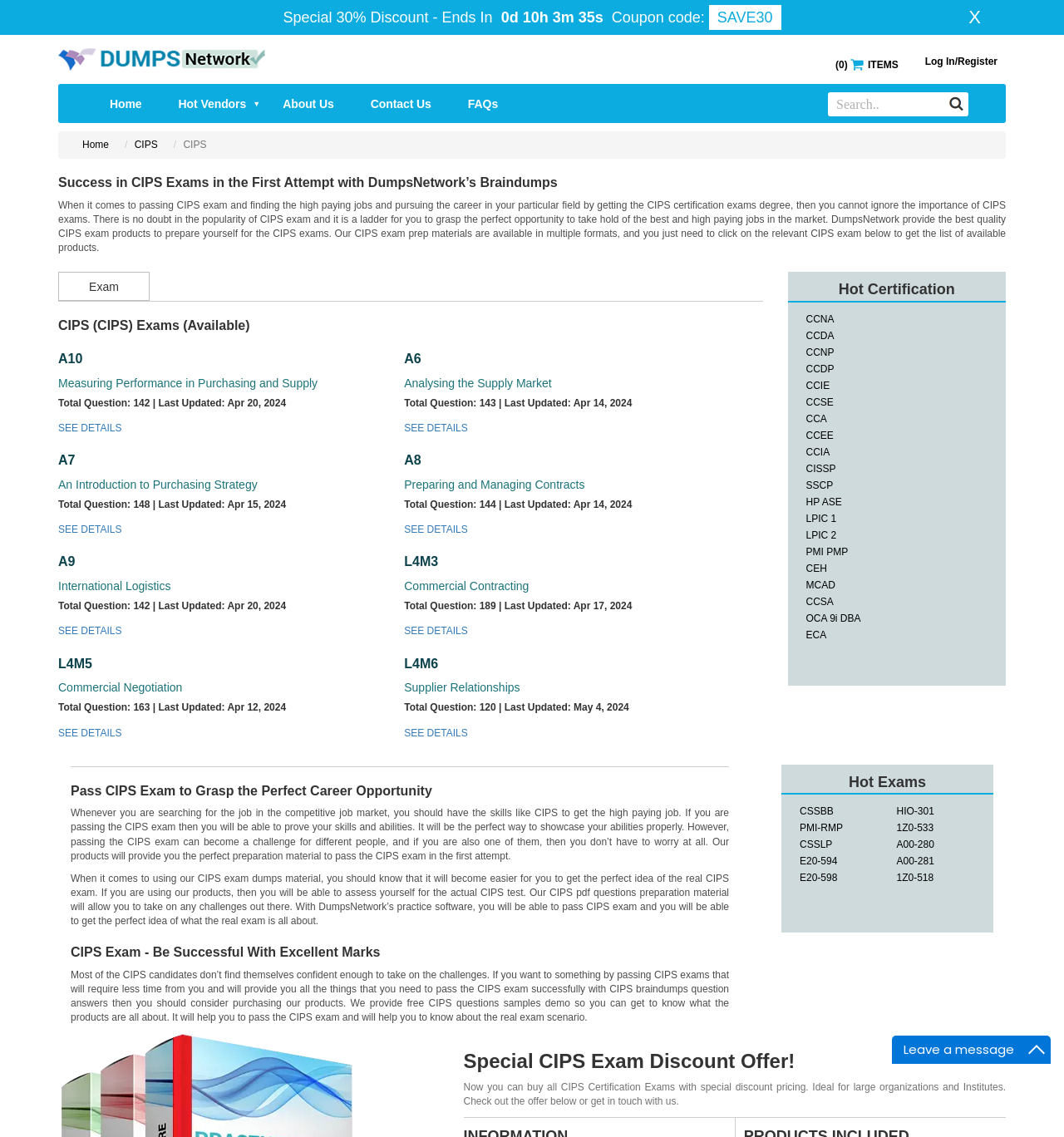Find and indicate the bounding box coordinates of the region you should select to follow the given instruction: "View details of A10 exam".

[0.055, 0.309, 0.078, 0.322]